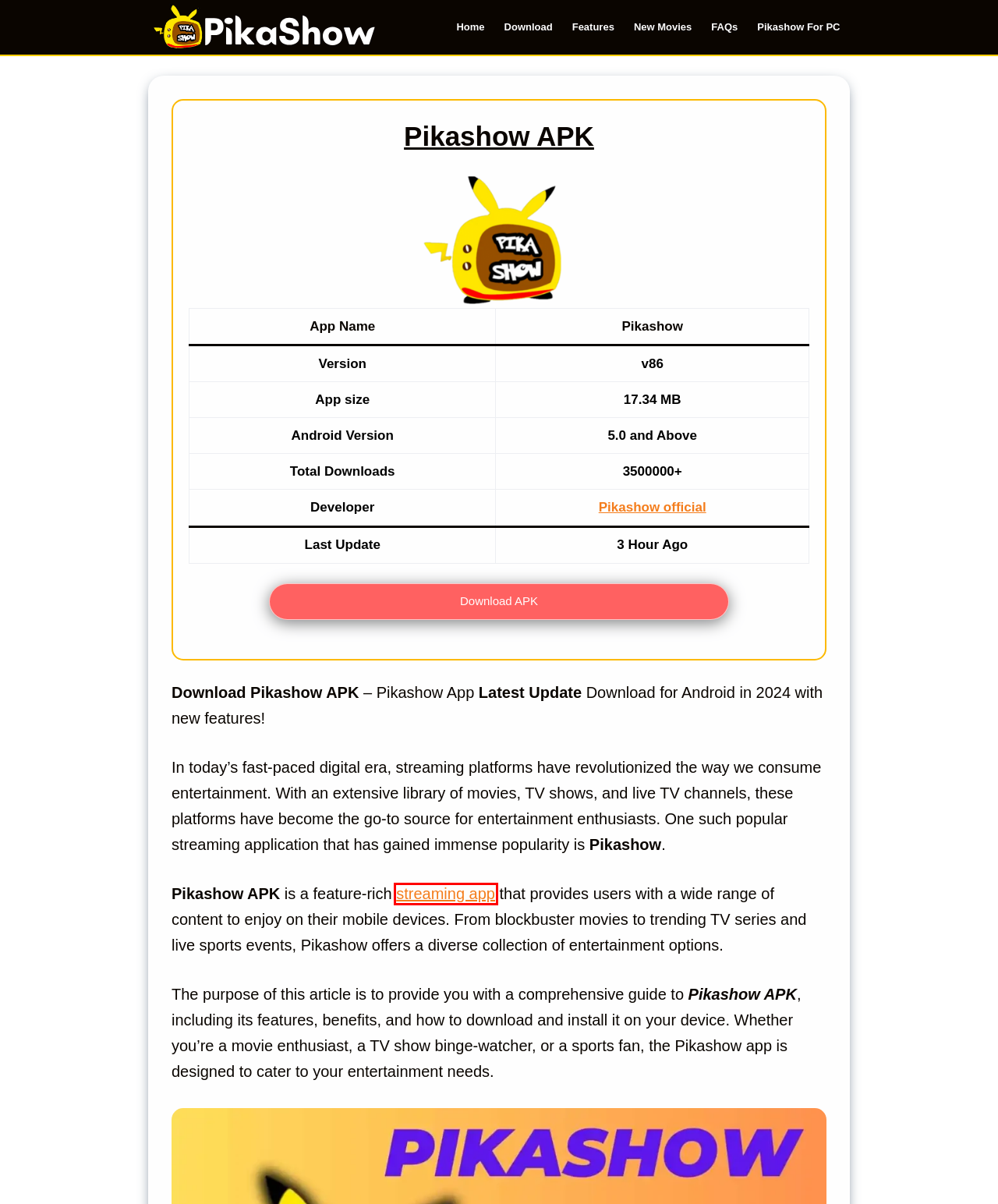You are looking at a webpage screenshot with a red bounding box around an element. Pick the description that best matches the new webpage after interacting with the element in the red bounding box. The possible descriptions are:
A. Descargar DixMax APK v2.5 para Android (Última Versión) 2024 - Dixmax
B. The 20+ Best Live Streaming Apps for Mobile Broadcasting in 2024
C. Castle App - Free Download Castle APK [Latest Version] Android 2024 - Castlee.app
D. Pikashow For PC - Pikashow Latest Update Download For PC 2024 - Pikashow
E. İNat TV - İNat TV Pro Android için APK İndir (yeni) 2024 - InatTVs
F. Terms and Conditions - Pikashow
G. OnStream APK v2.6.6 (OFFICIAL) Download [Working Update] 2024 - OnStreams.App
H. DooFlix APK v6.8 (Latest Version) Download For Android 2024 - DooFlix

B